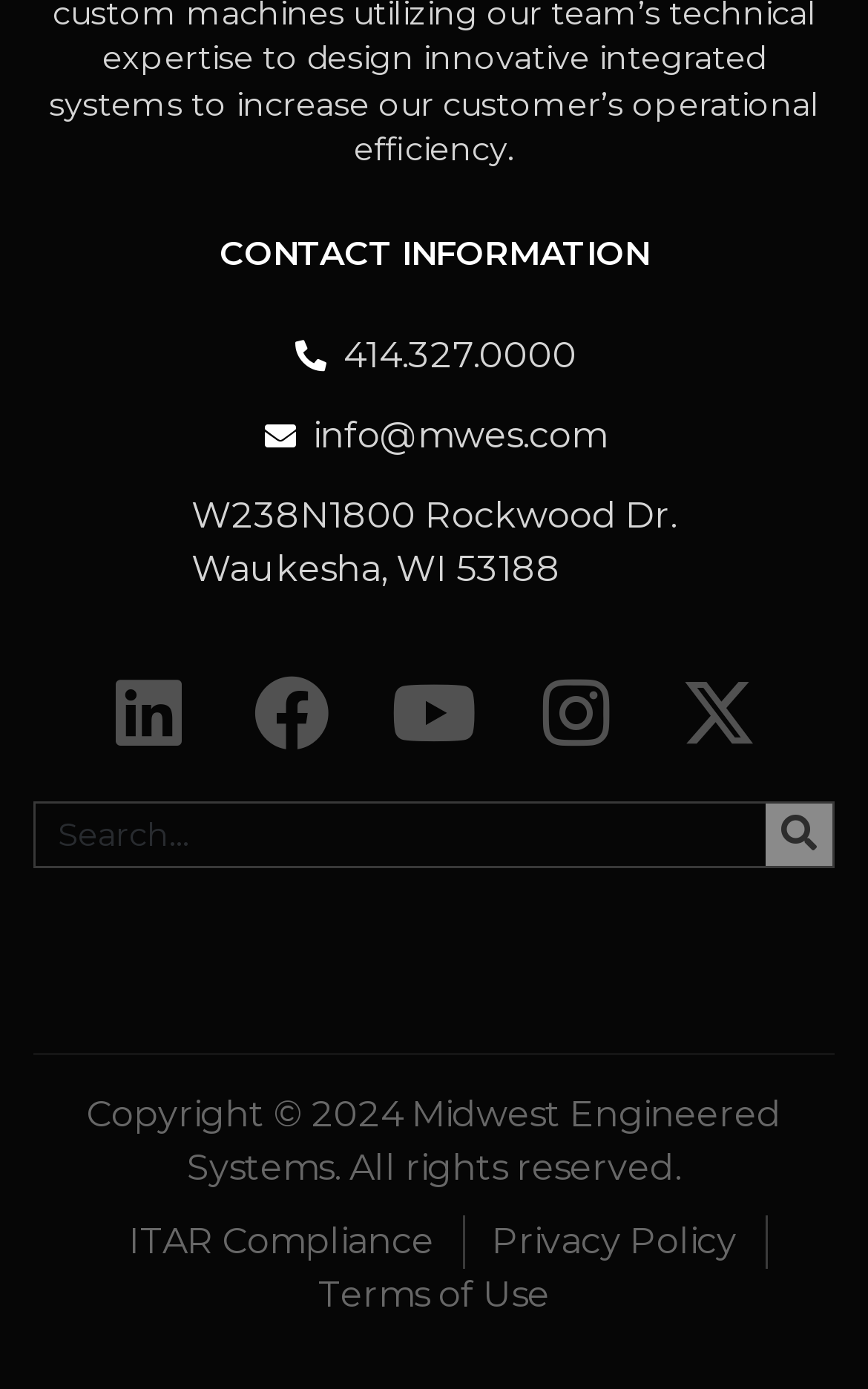Pinpoint the bounding box coordinates of the clickable area necessary to execute the following instruction: "Search for something". The coordinates should be given as four float numbers between 0 and 1, namely [left, top, right, bottom].

[0.041, 0.578, 0.882, 0.623]